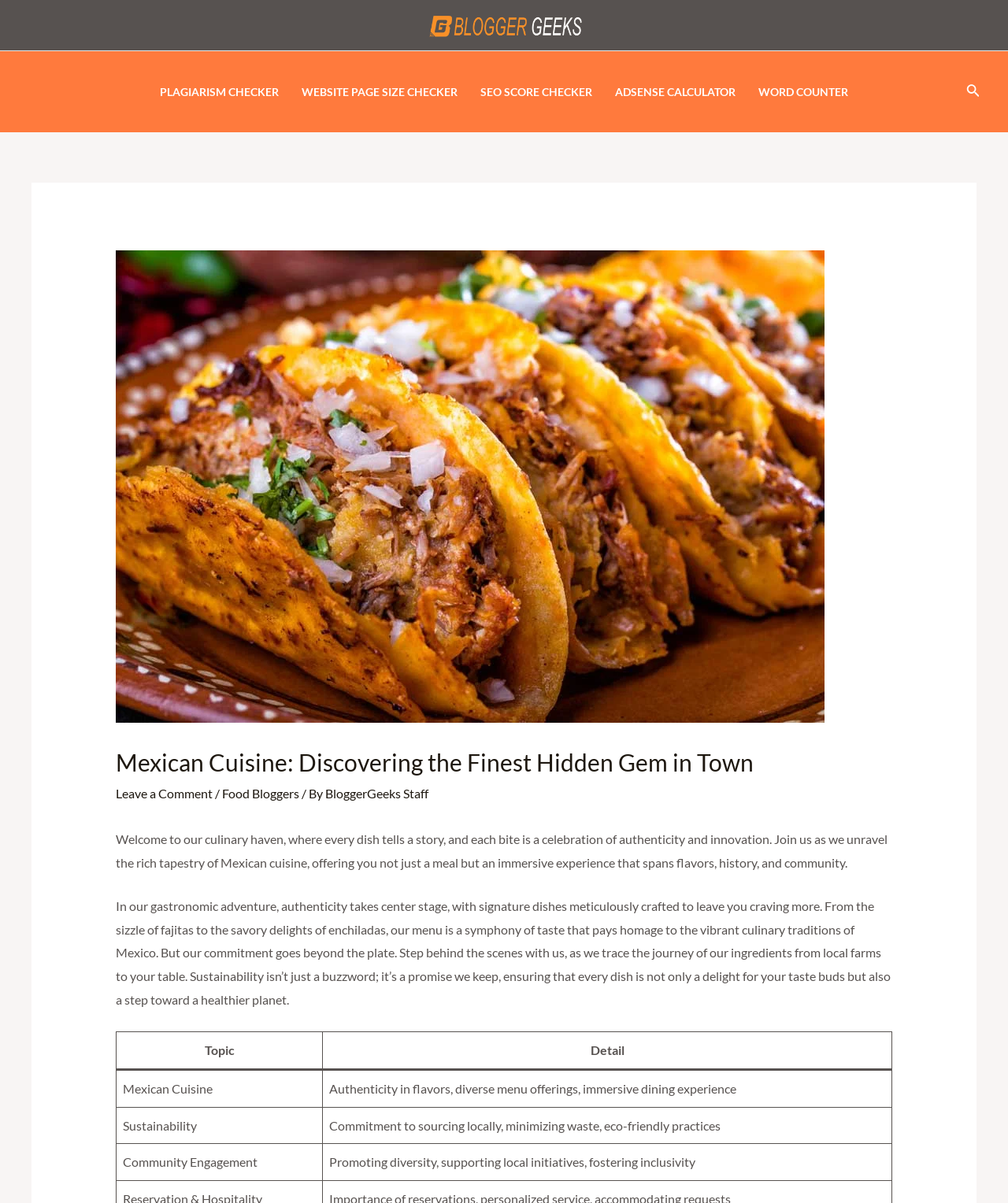Find and indicate the bounding box coordinates of the region you should select to follow the given instruction: "Leave a comment on the blog post".

[0.115, 0.653, 0.211, 0.665]